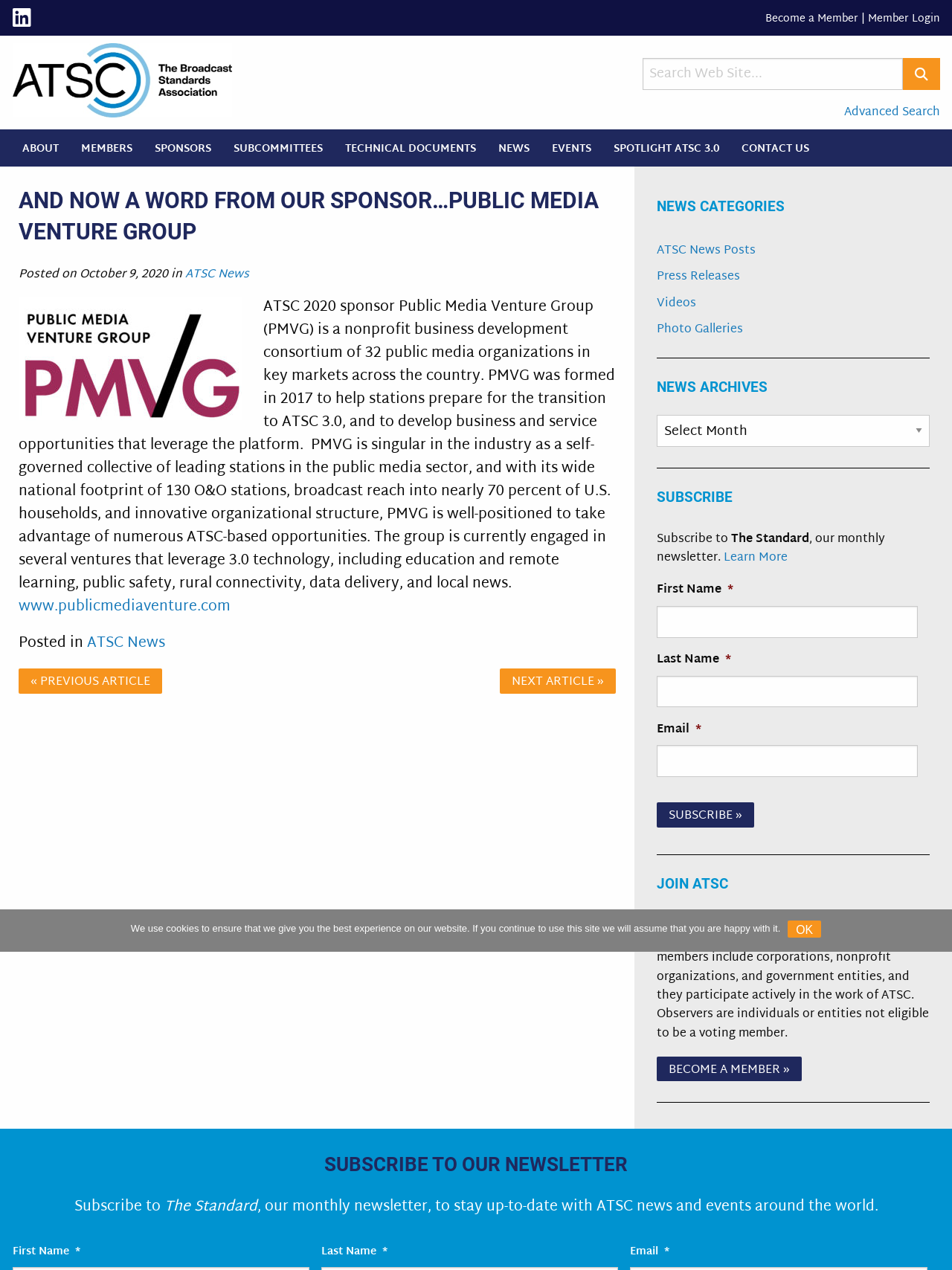Find the bounding box coordinates for the area that must be clicked to perform this action: "Subscribe to the newsletter".

[0.69, 0.632, 0.792, 0.651]